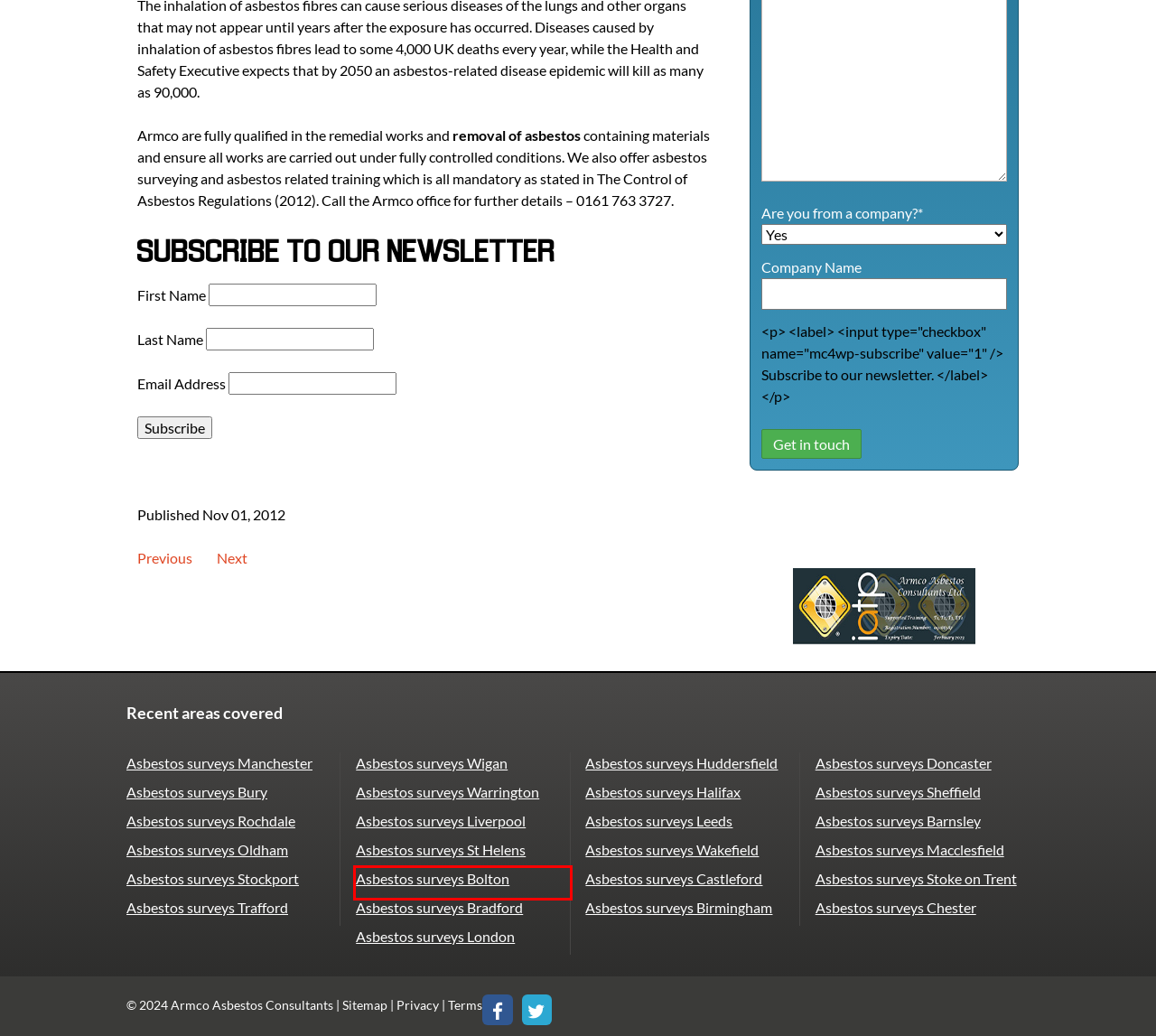You are provided a screenshot of a webpage featuring a red bounding box around a UI element. Choose the webpage description that most accurately represents the new webpage after clicking the element within the red bounding box. Here are the candidates:
A. Asbestos Surveys London | Armco Asbestos Consultants
B. Asbestos surveys Warrington Cheshire | Armco Asbestos Surveys
C. Asbestos surveys Huddersfield West Yorkshire | Armco Asbestos Surveys
D. Asbestos surveys Doncaster South Yorkshire | Armco Asbestos Surveys
E. Asbestos surveys Bolton Greater Manchester | Armco Asbestos Surveys
F. Asbestos surveys Halifax West Yorkshire | Armco Asbestos Surveys
G. Asbestos surveys Wigan Greater Manchester | Armco Asbestos Surveys
H. Asbestos surveys Trafford Greater Manchester | Armco Asbestos Surveys

E